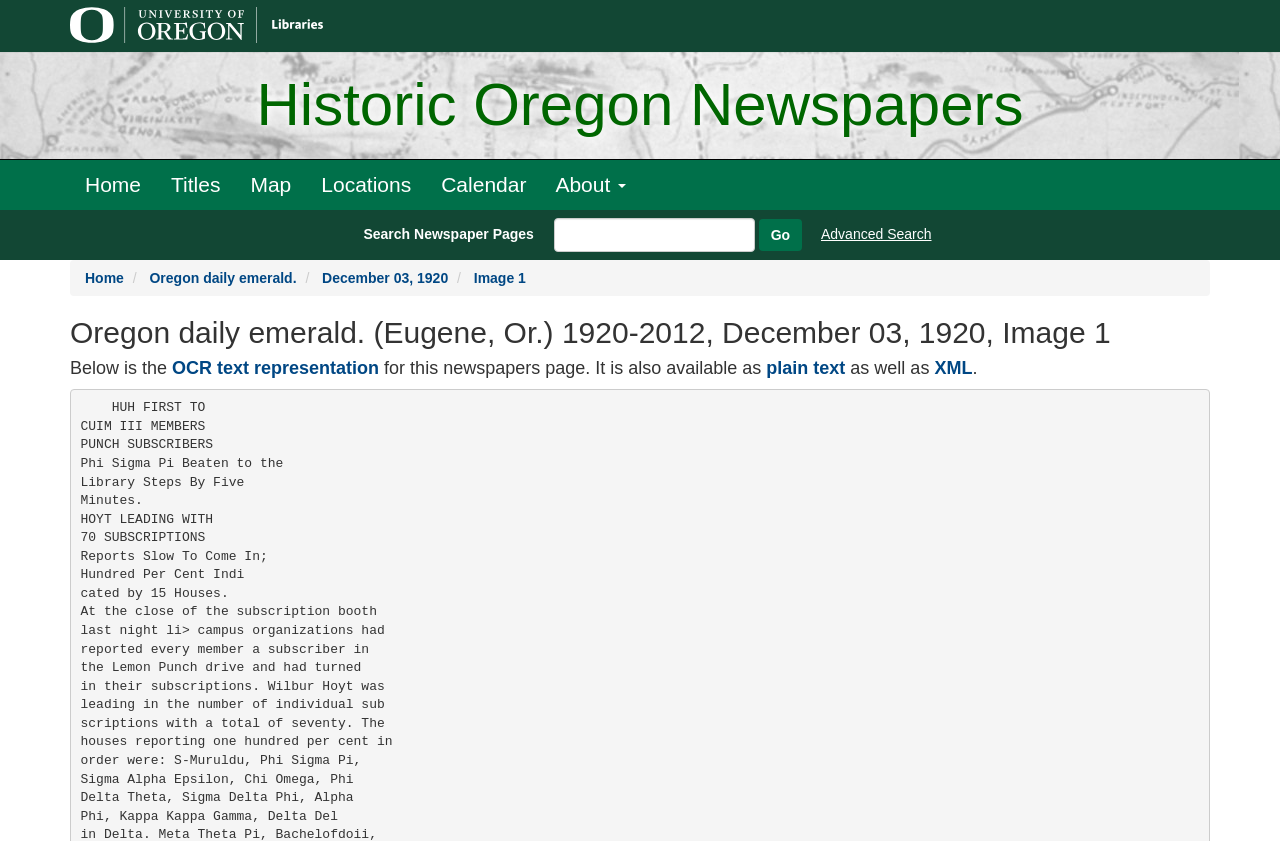Indicate the bounding box coordinates of the clickable region to achieve the following instruction: "View OCR text representation."

[0.134, 0.426, 0.296, 0.449]